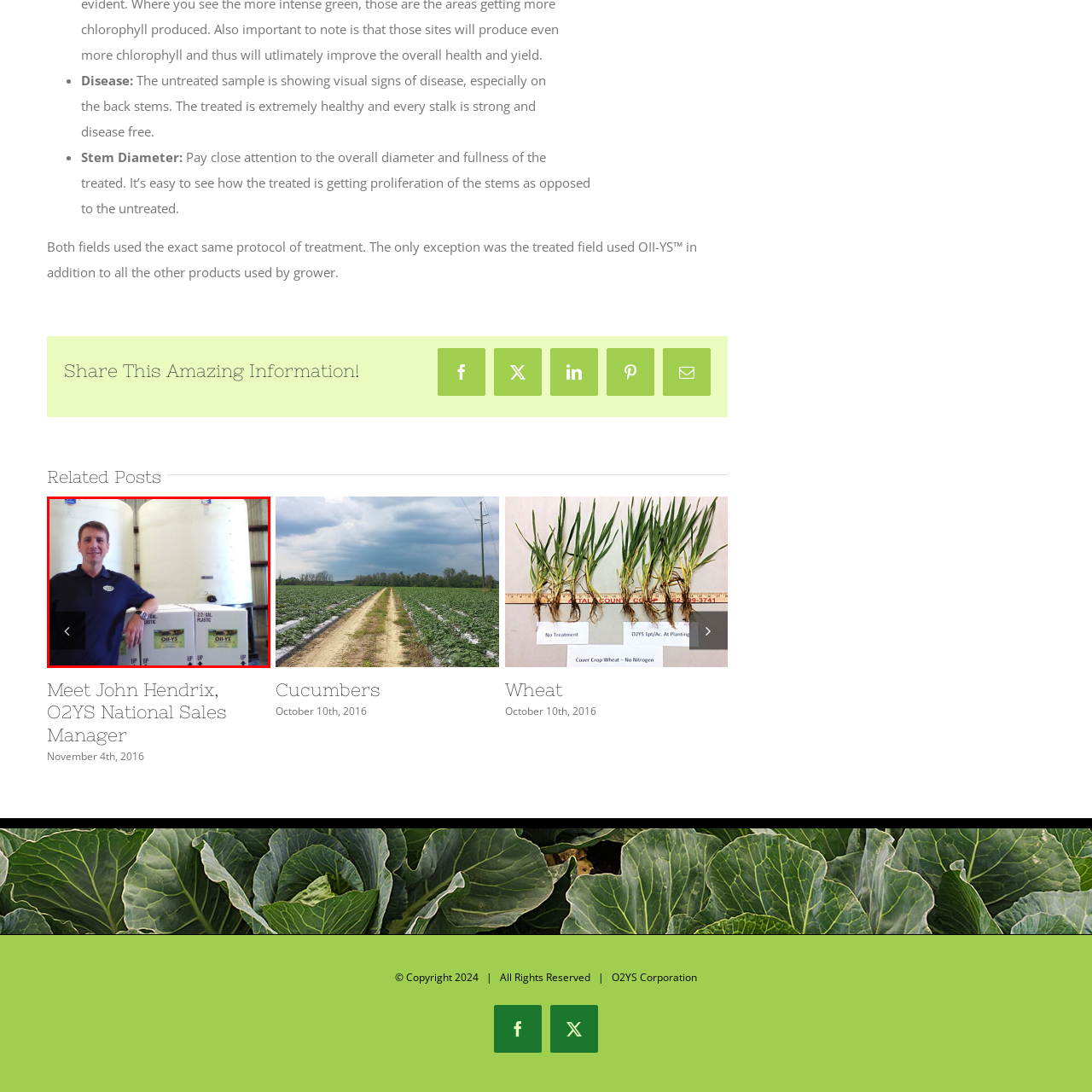What is written on the boxes?
Observe the image inside the red bounding box and give a concise answer using a single word or phrase.

OII-YS